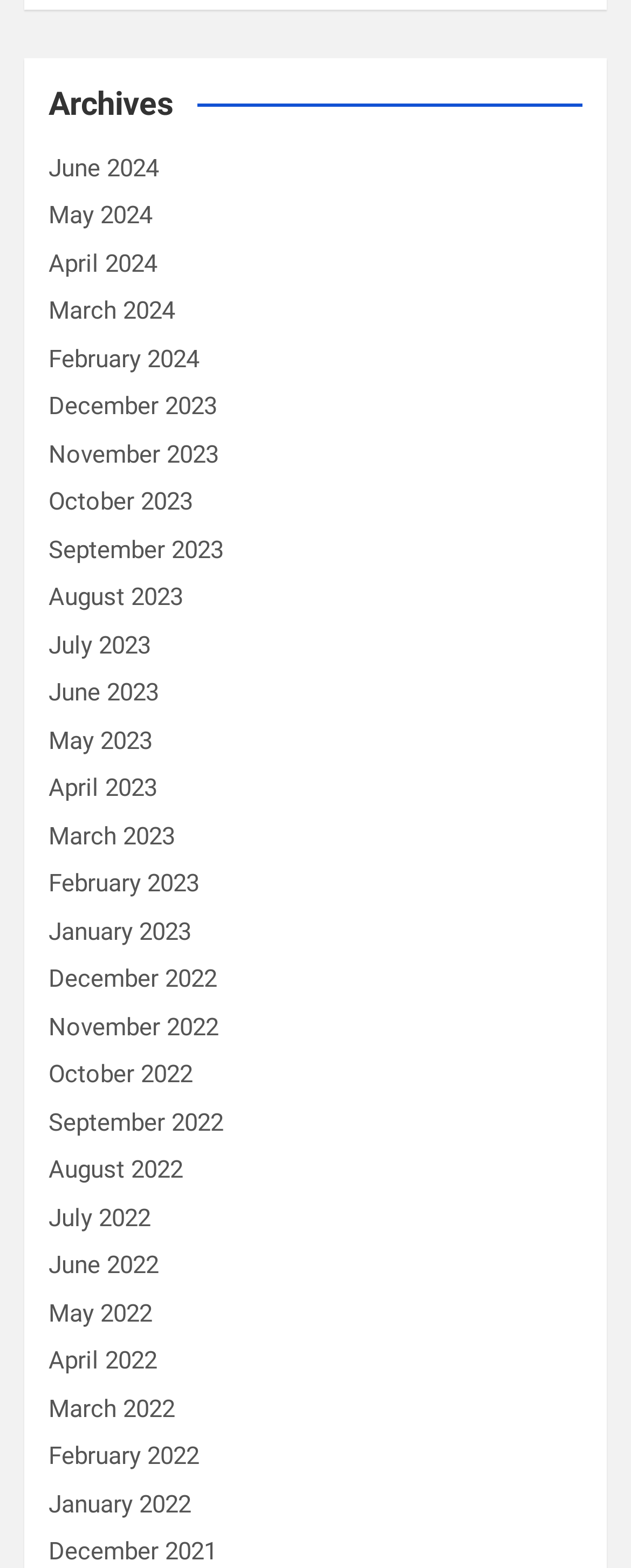Determine the bounding box coordinates for the area you should click to complete the following instruction: "explore January 2022 archives".

[0.077, 0.95, 0.303, 0.968]